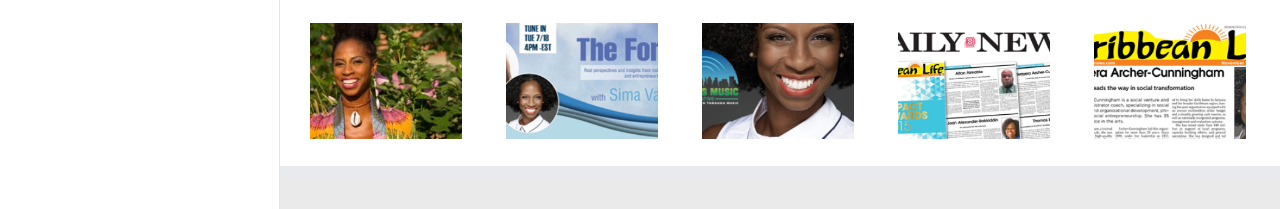Respond to the following question using a concise word or phrase: 
What is the title of the first retreat series?

Retreat Series for Working Parents